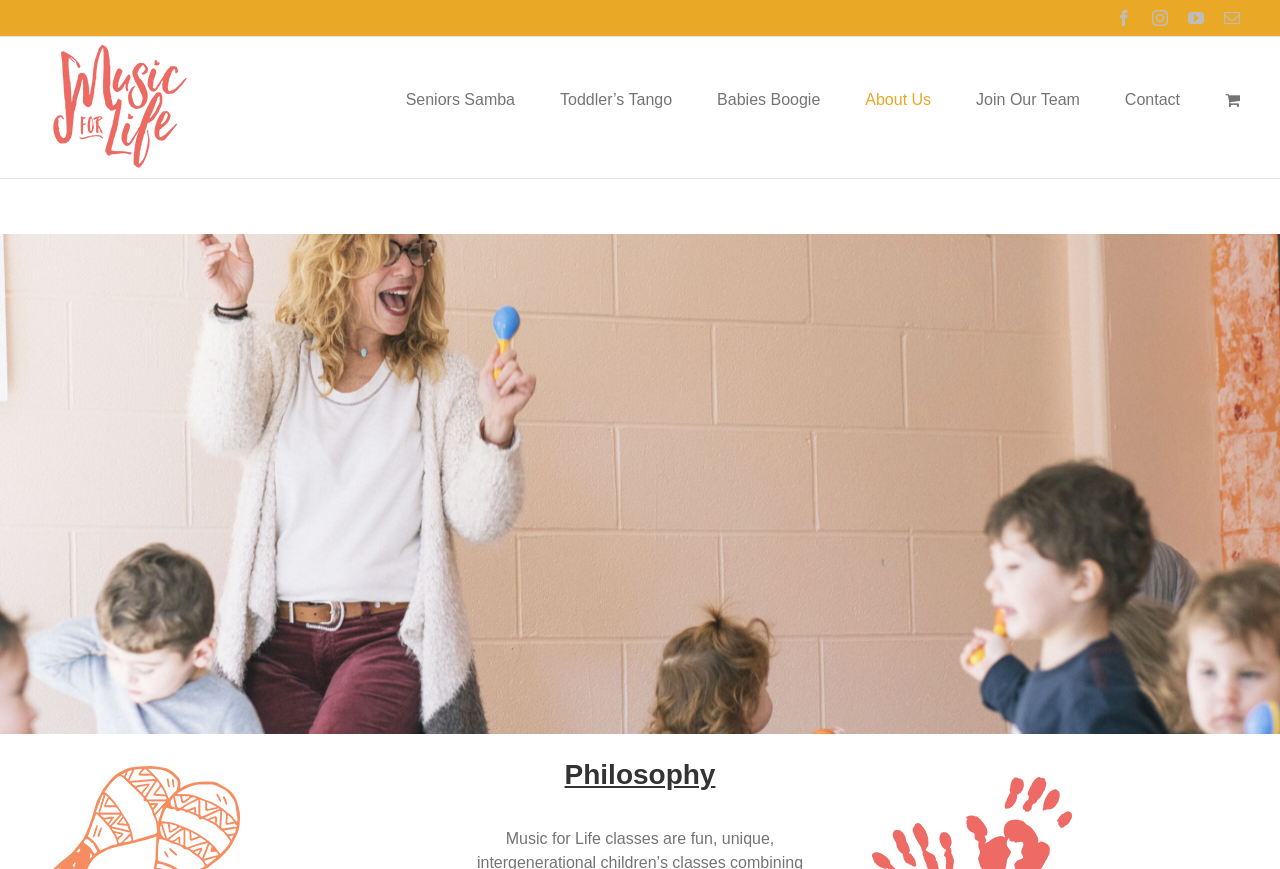Answer the following query concisely with a single word or phrase:
What is the title of the current page?

Philosophy